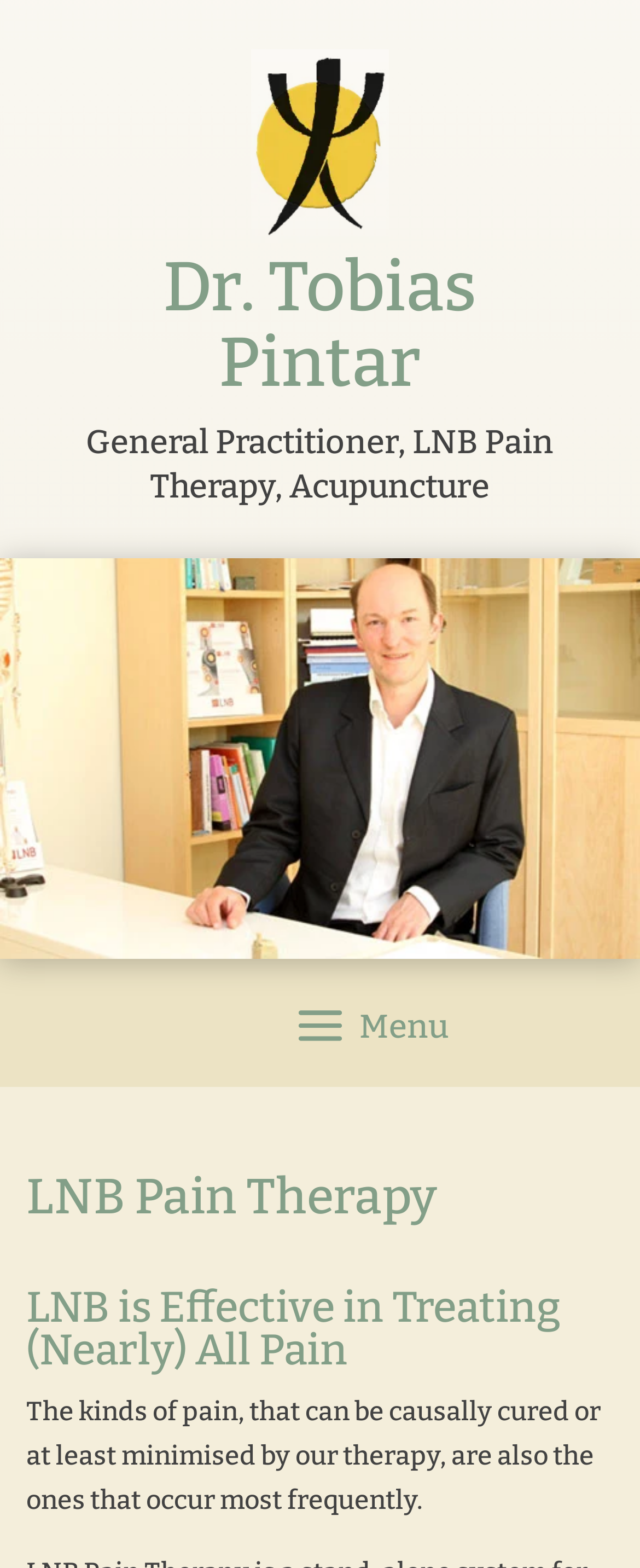What is the name of the therapy mentioned on the webpage?
Could you please answer the question thoroughly and with as much detail as possible?

I found the answer by looking at the heading element that contains the text 'LNB Pain Therapy', which suggests that it is the name of the therapy being discussed on the webpage.